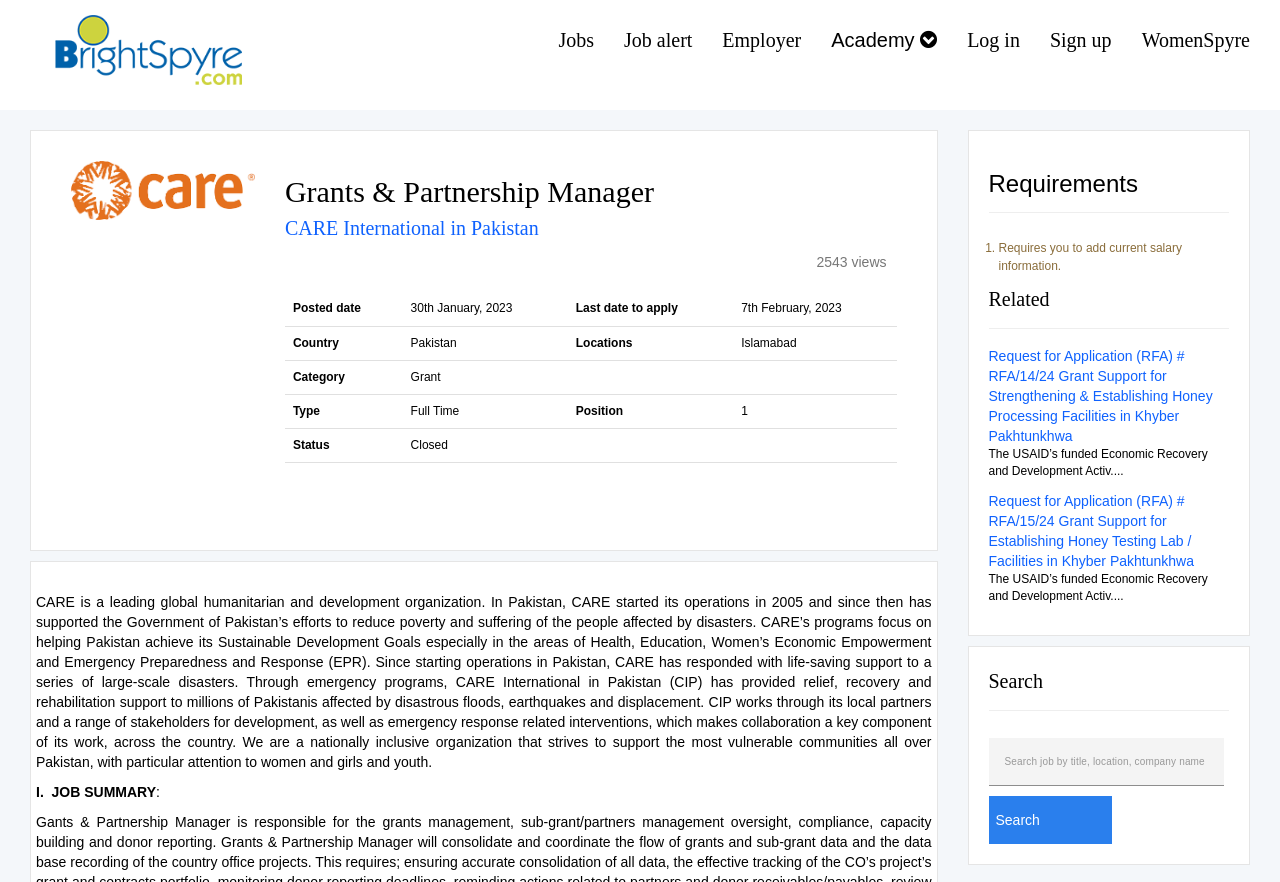What is the name of the organization?
Refer to the image and provide a one-word or short phrase answer.

CARE